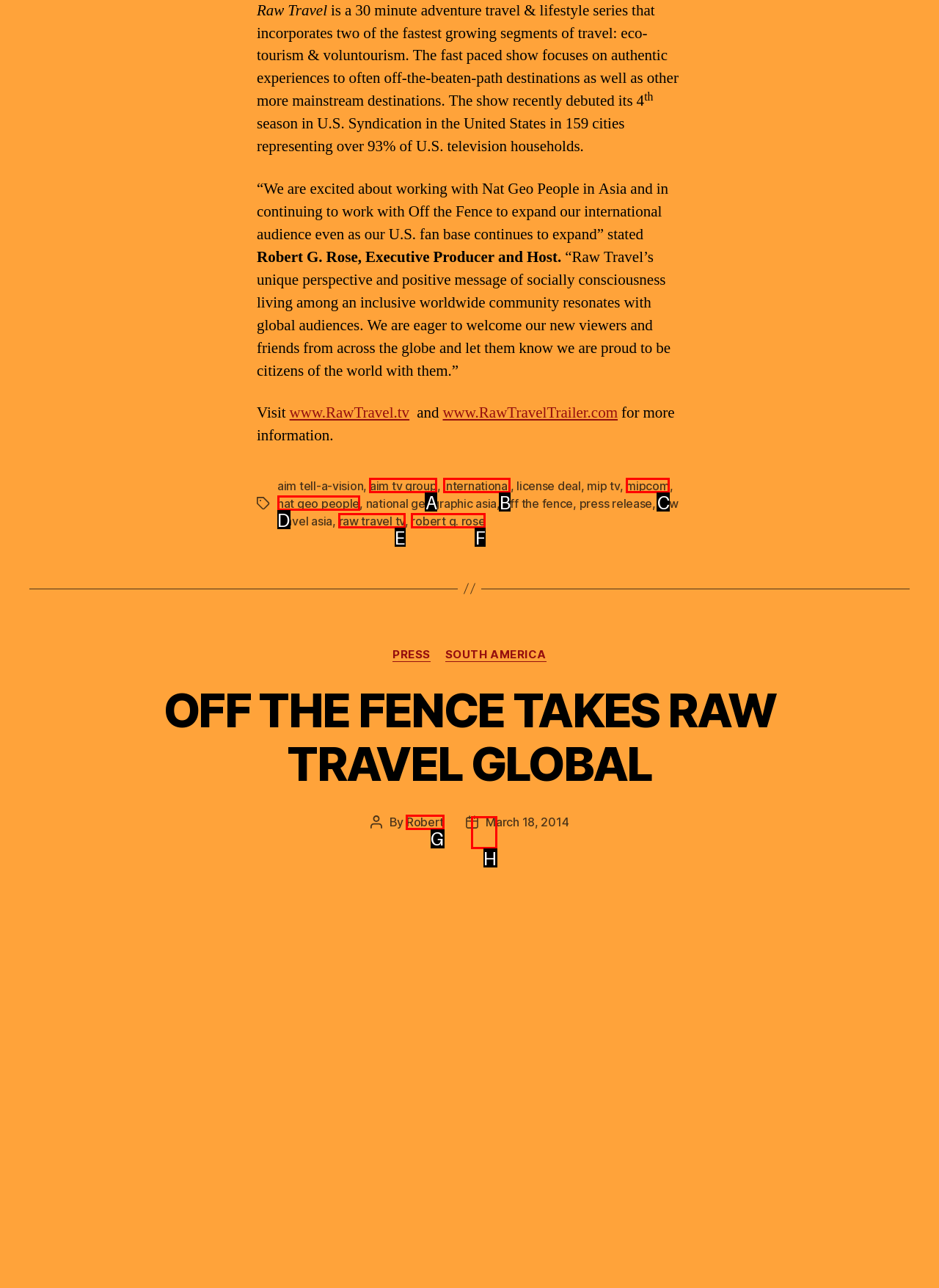Identify the correct UI element to click on to achieve the task: Check the post date. Provide the letter of the appropriate element directly from the available choices.

H